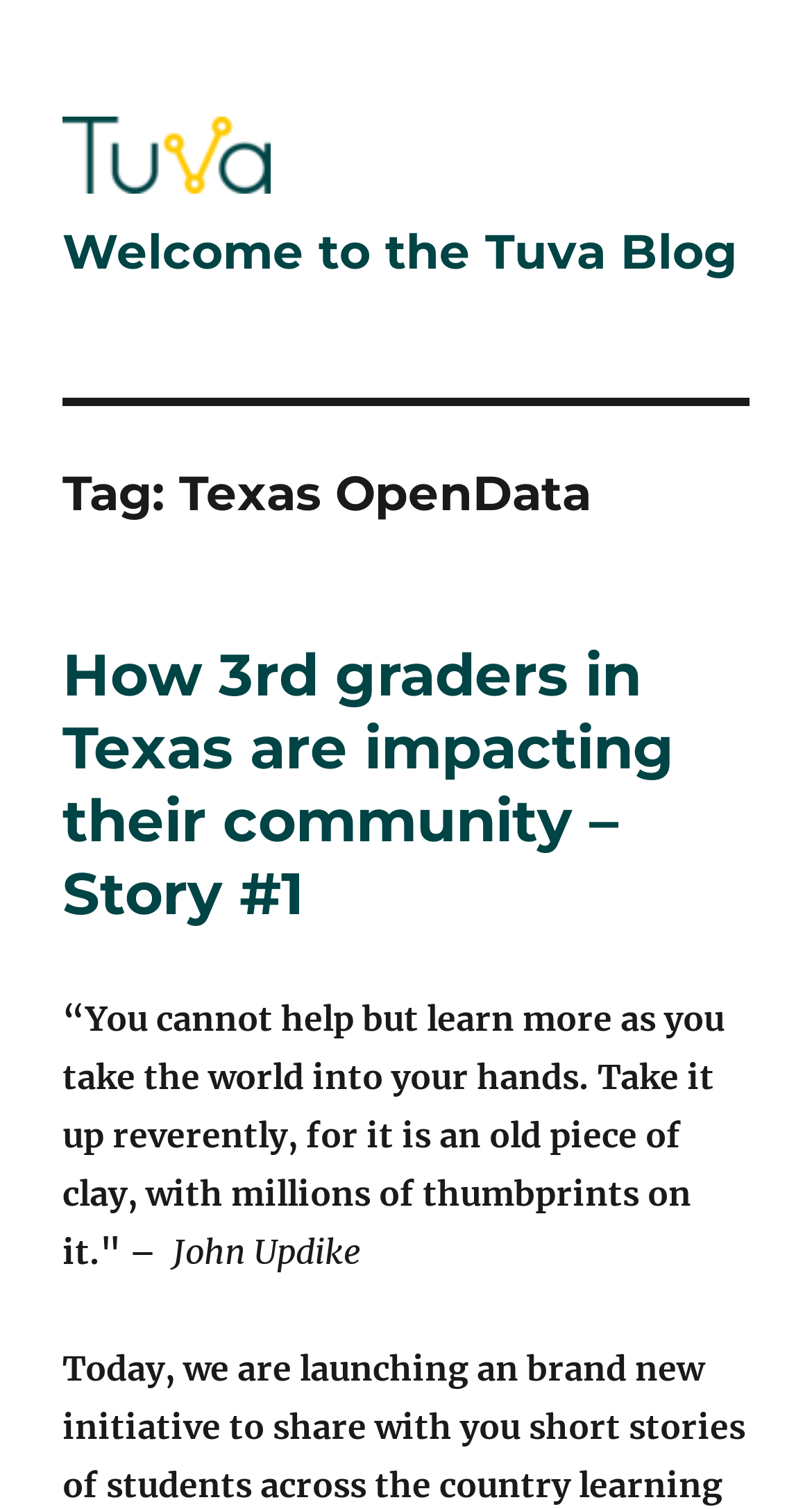Create an elaborate caption that covers all aspects of the webpage.

The webpage is titled "Texas OpenData – Welcome to the Tuva Blog" and appears to be a blog page. At the top, there is a prominent link and image combination with the same text "Welcome to the Tuva Blog", taking up a significant portion of the top section. 

Below this, there is a header section with a tag "Texas OpenData" followed by a heading "How 3rd graders in Texas are impacting their community – Story #1", which is also a link. This heading is positioned near the top-center of the page. 

To the right of the heading, there is a quote from John Updike, which spans multiple lines of text. The quote is indented and positioned slightly below the heading. The quote is attributed to John Updike, with his name written in a separate line below the quote.